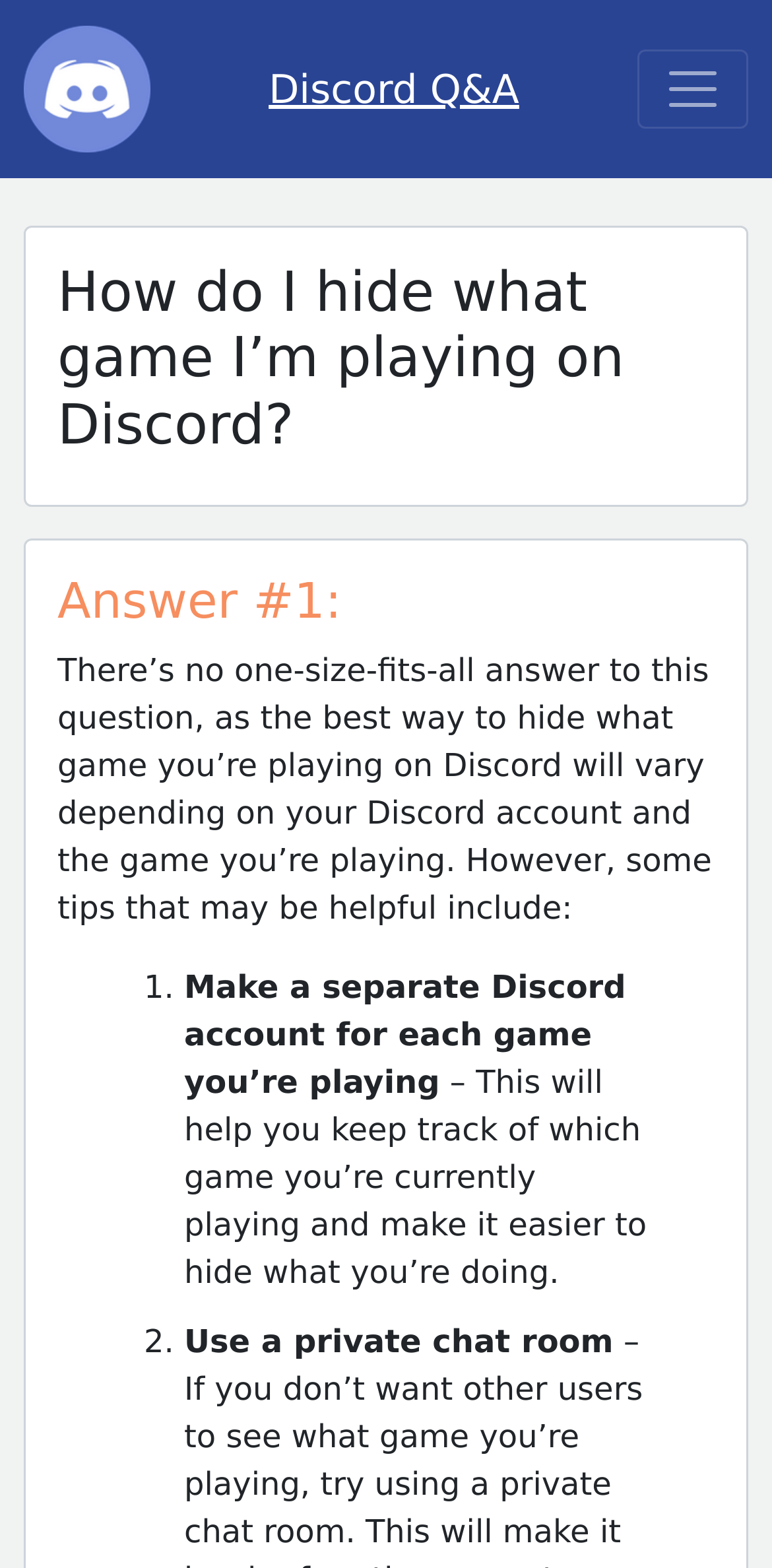What is the first tip to hide what game you’re playing on Discord?
Using the image, elaborate on the answer with as much detail as possible.

I read the text under the 'Answer #1:' heading and found the first tip, which is 'Make a separate Discord account for each game you’re playing'.